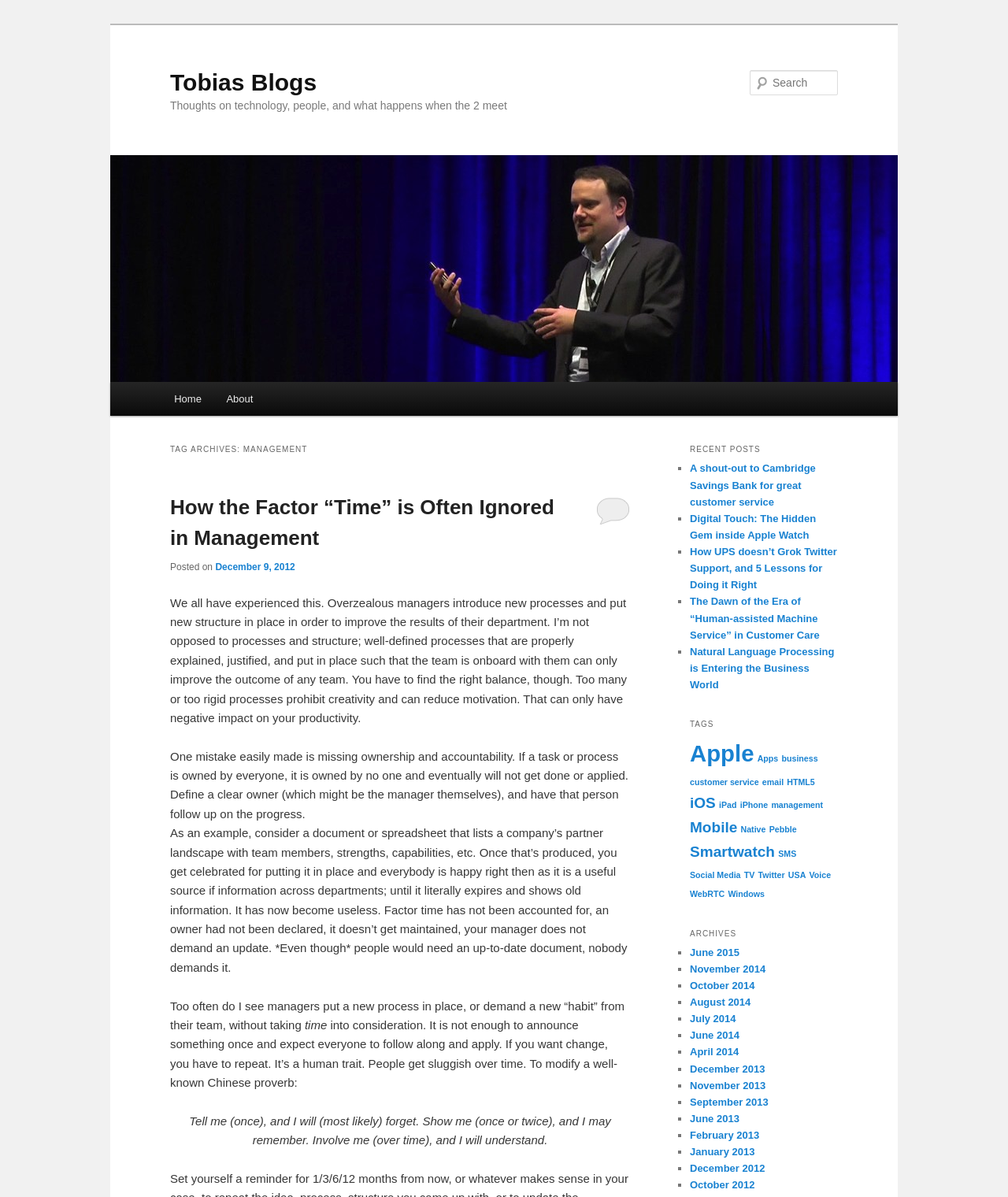Identify the bounding box coordinates for the region to click in order to carry out this instruction: "View recent posts". Provide the coordinates using four float numbers between 0 and 1, formatted as [left, top, right, bottom].

[0.684, 0.367, 0.831, 0.385]